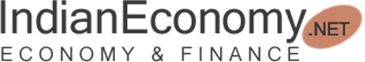What is the shape of the graphical element accompanying the website name?
Using the information from the image, answer the question thoroughly.

The caption describes a subtle graphical element accompanying the website name as a playful orange oval, which adds a dynamic touch to the logo.